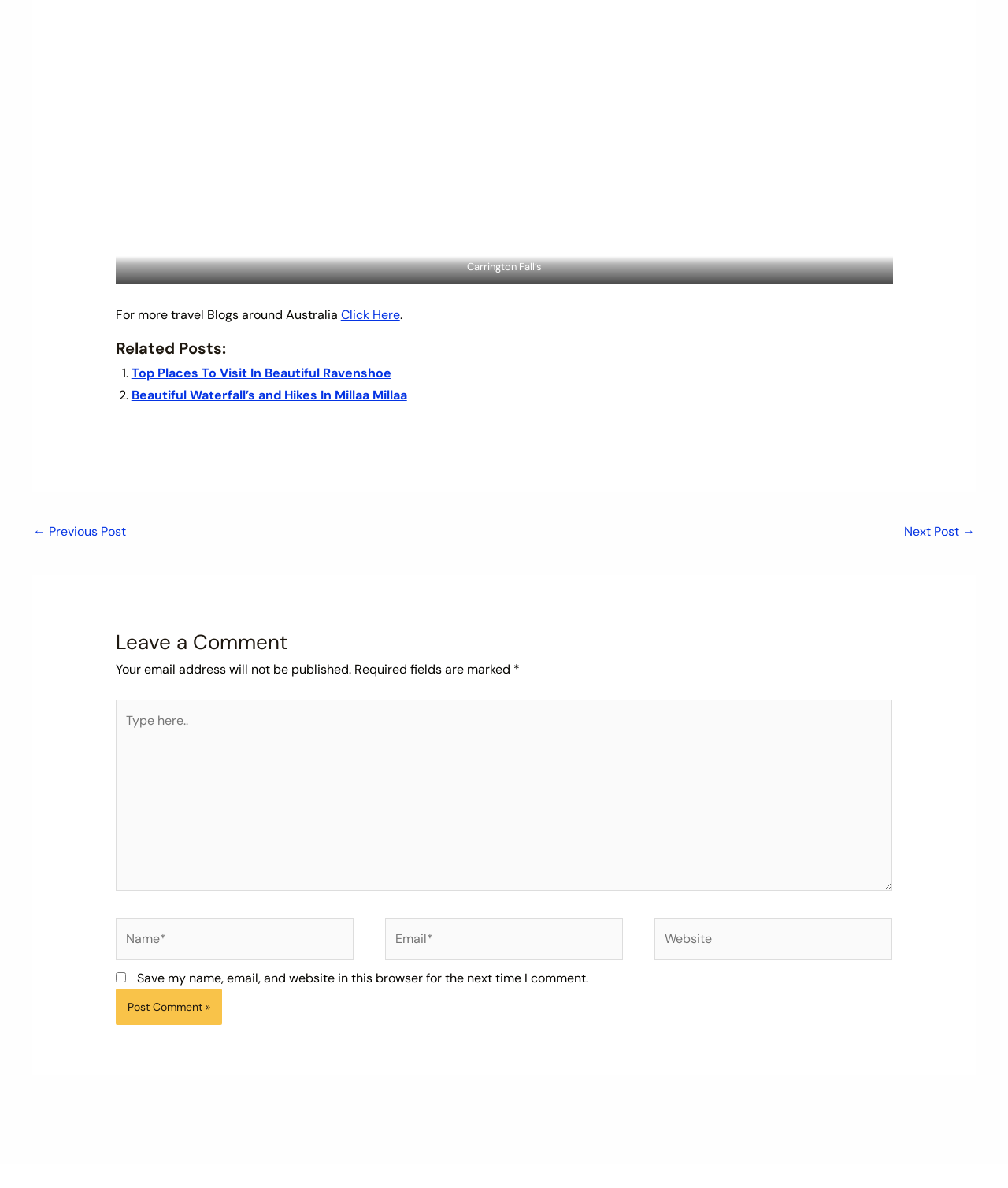Please mark the bounding box coordinates of the area that should be clicked to carry out the instruction: "Click on the link to read about Top Places To Visit In Beautiful Ravenshoe".

[0.13, 0.307, 0.388, 0.321]